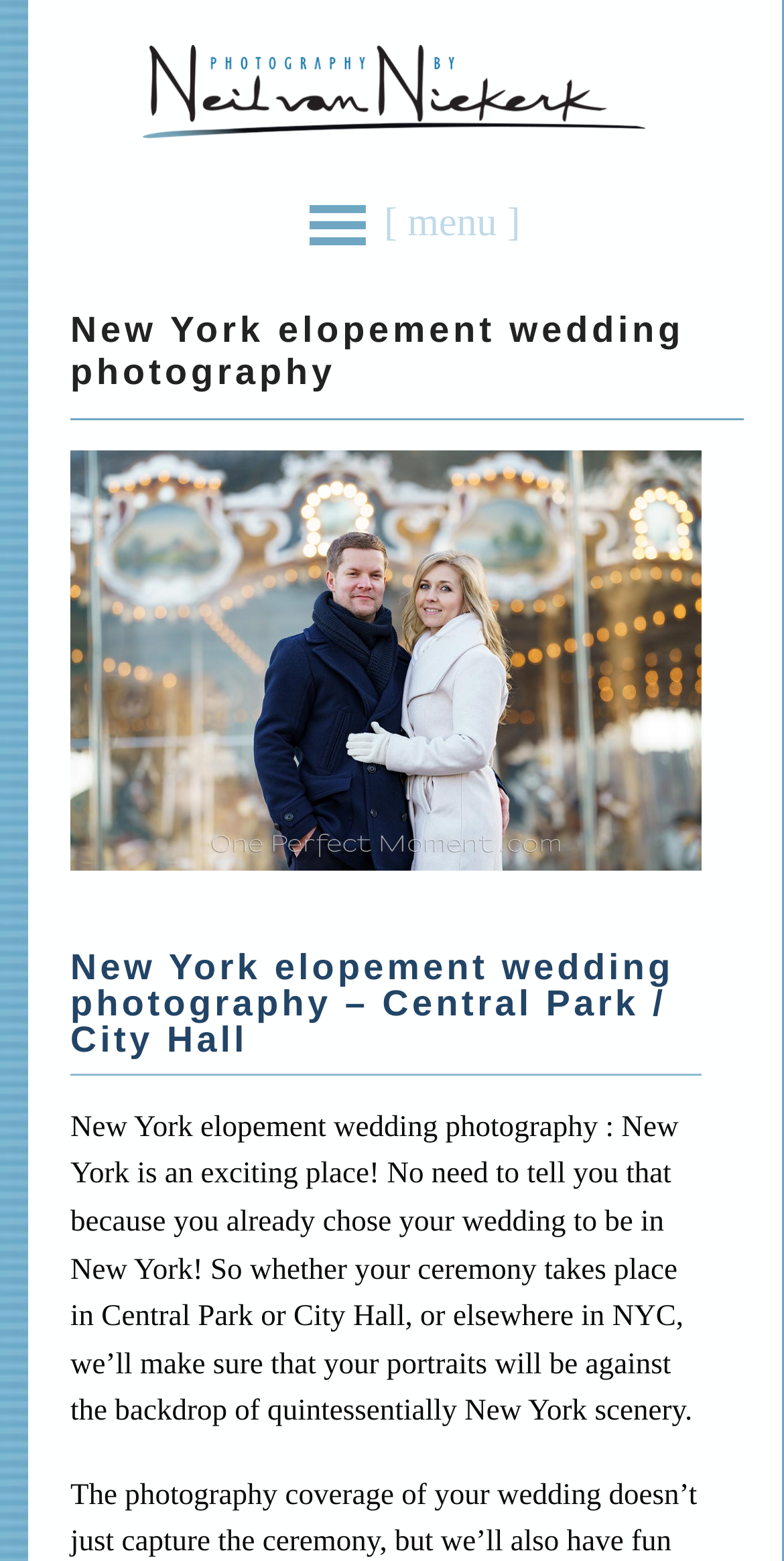What type of photography is the website about?
With the help of the image, please provide a detailed response to the question.

Based on the webpage content, specifically the heading 'New York elopement wedding photography' and the image description 'elopement wedding Brooklyn New York', it is clear that the website is about wedding photography, particularly elopement weddings in New York.